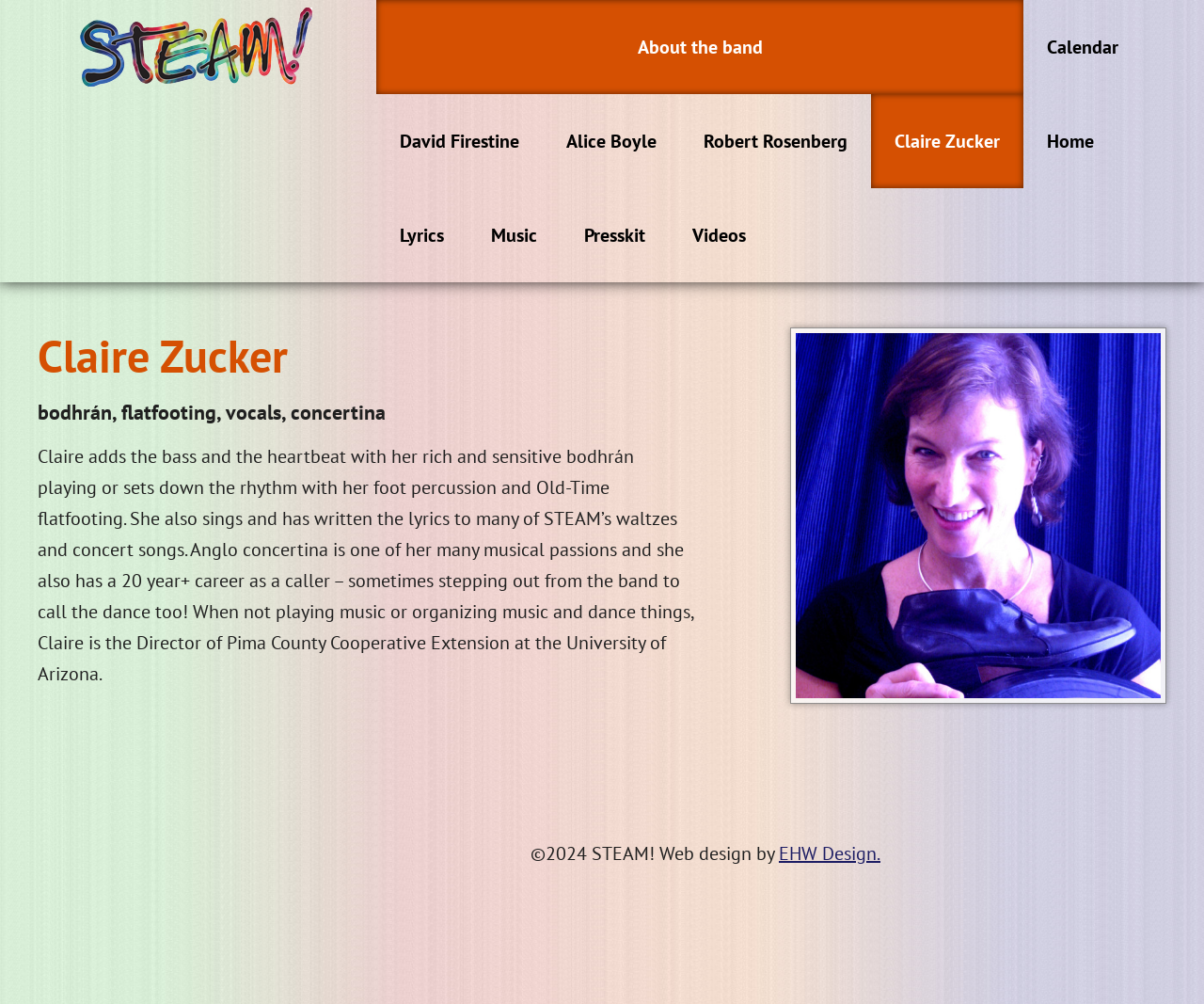Identify the bounding box coordinates of the element that should be clicked to fulfill this task: "view Claire Zucker's profile". The coordinates should be provided as four float numbers between 0 and 1, i.e., [left, top, right, bottom].

[0.723, 0.094, 0.85, 0.187]